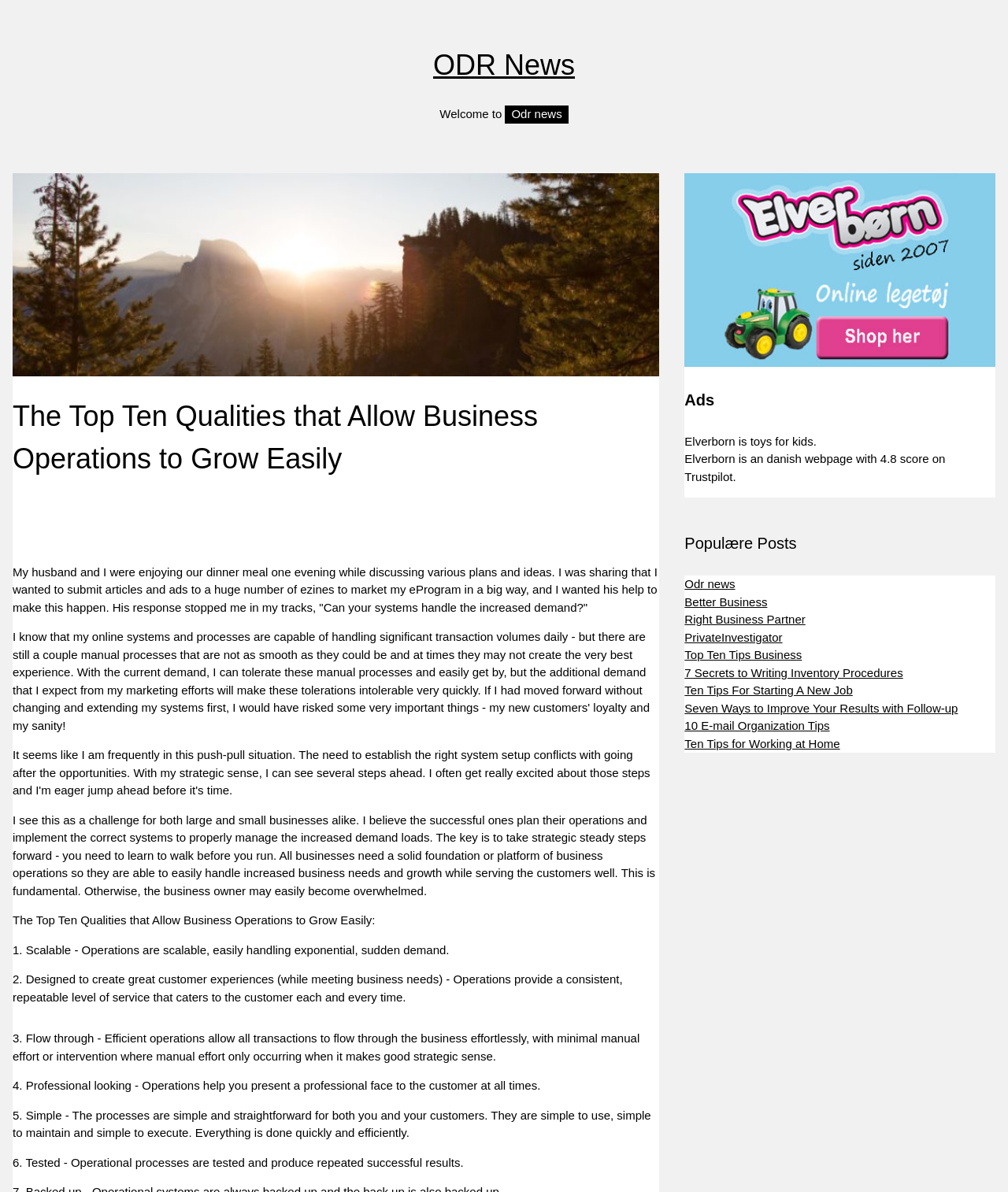Determine the bounding box coordinates of the section I need to click to execute the following instruction: "Explore PrivateInvestigator webpage". Provide the coordinates as four float numbers between 0 and 1, i.e., [left, top, right, bottom].

[0.679, 0.529, 0.776, 0.54]